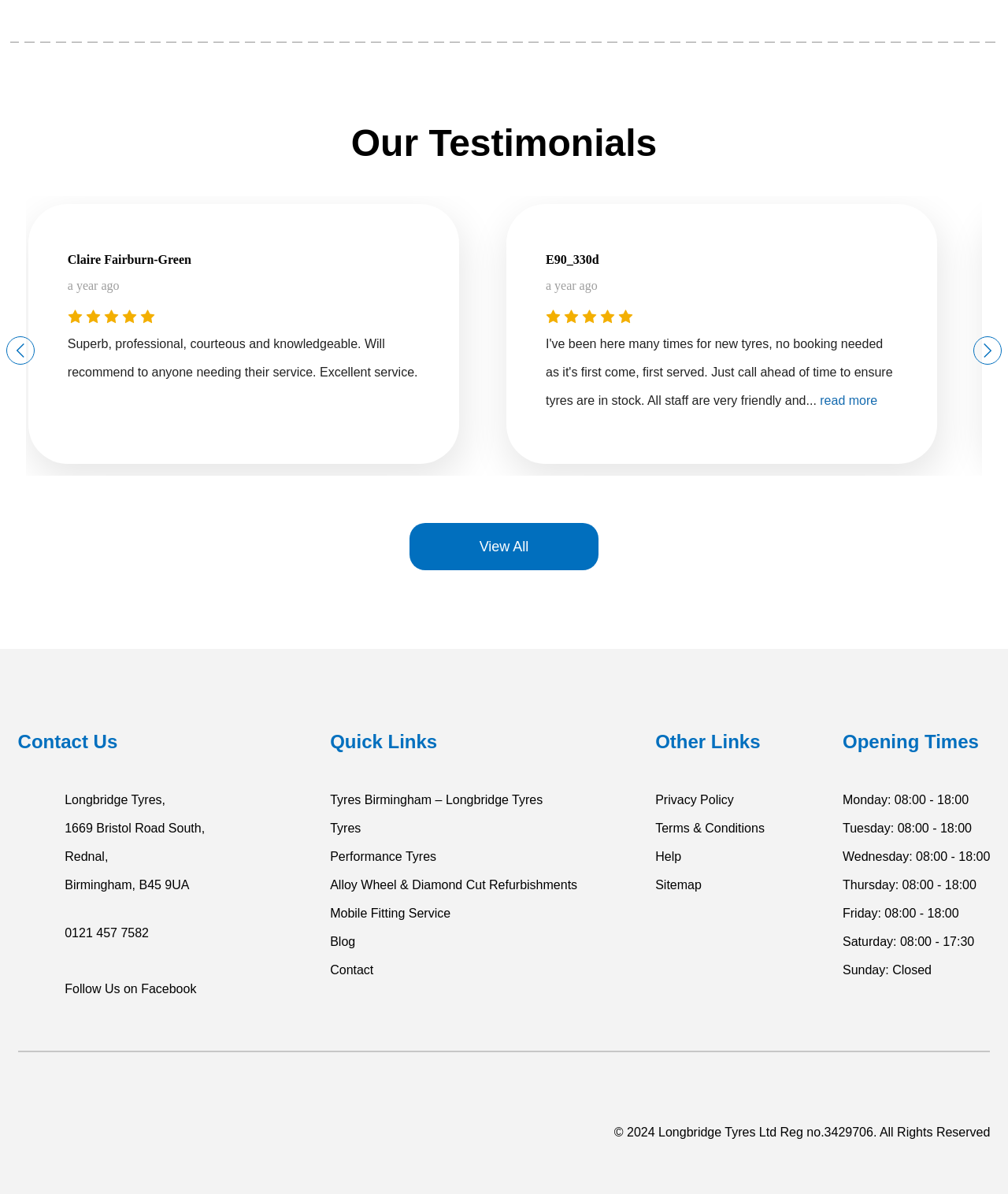Please find the bounding box coordinates of the element that needs to be clicked to perform the following instruction: "Follow us on Facebook". The bounding box coordinates should be four float numbers between 0 and 1, represented as [left, top, right, bottom].

[0.064, 0.823, 0.195, 0.834]